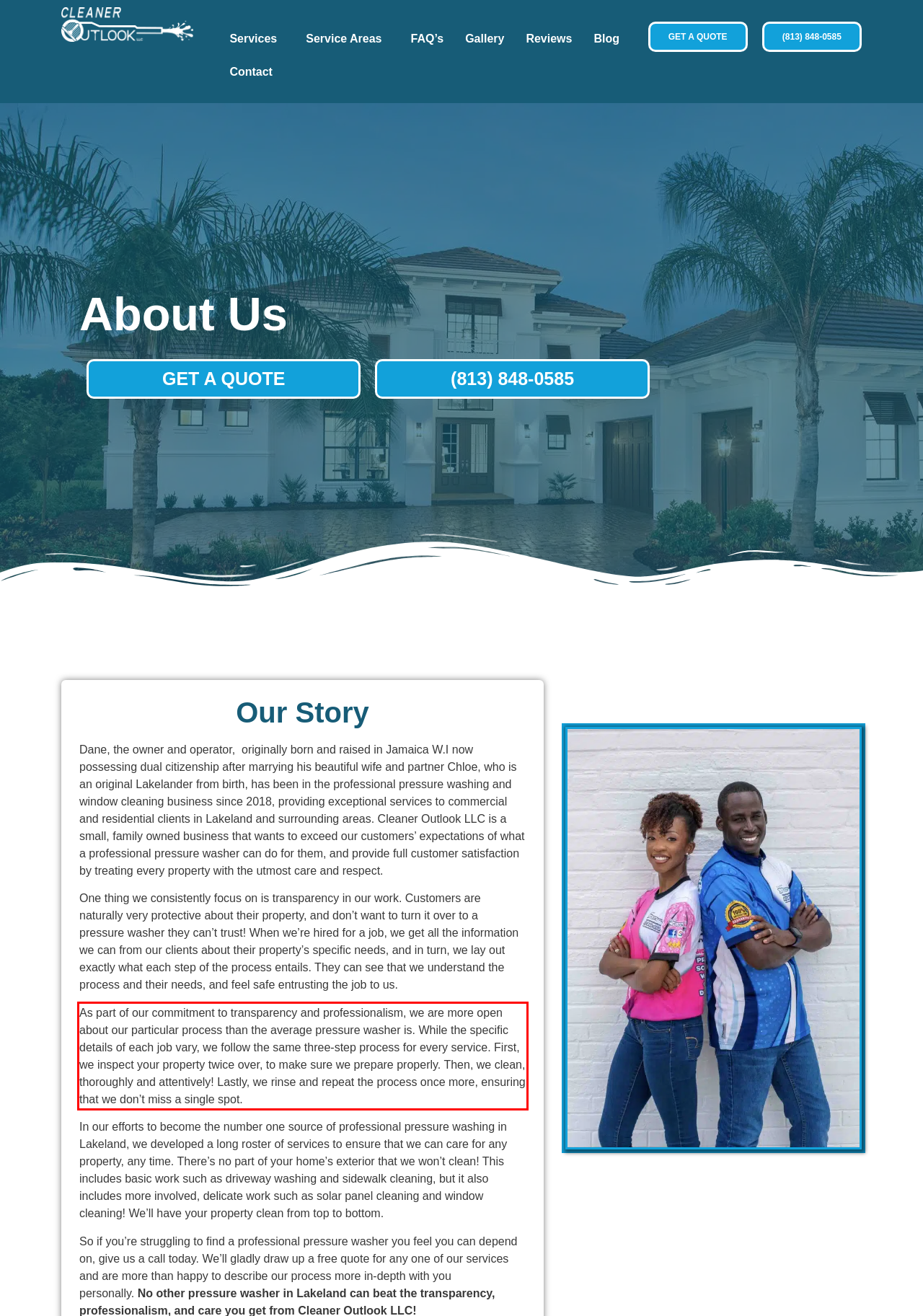You have a screenshot of a webpage with a red bounding box. Use OCR to generate the text contained within this red rectangle.

As part of our commitment to transparency and professionalism, we are more open about our particular process than the average pressure washer is. While the specific details of each job vary, we follow the same three-step process for every service. First, we inspect your property twice over, to make sure we prepare properly. Then, we clean, thoroughly and attentively! Lastly, we rinse and repeat the process once more, ensuring that we don’t miss a single spot.